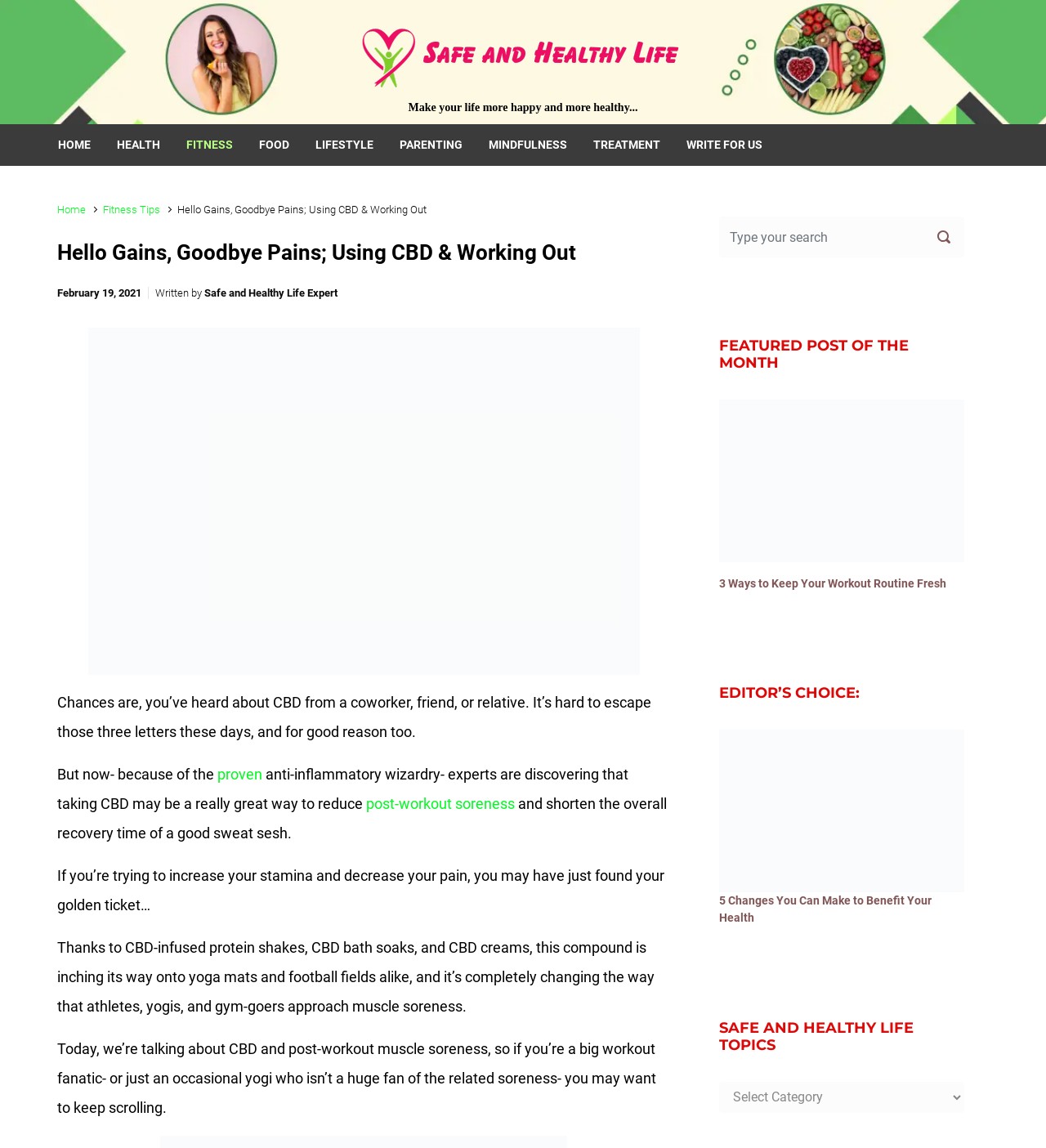What is the topic of the article?
Using the screenshot, give a one-word or short phrase answer.

CBD and post-workout muscle soreness